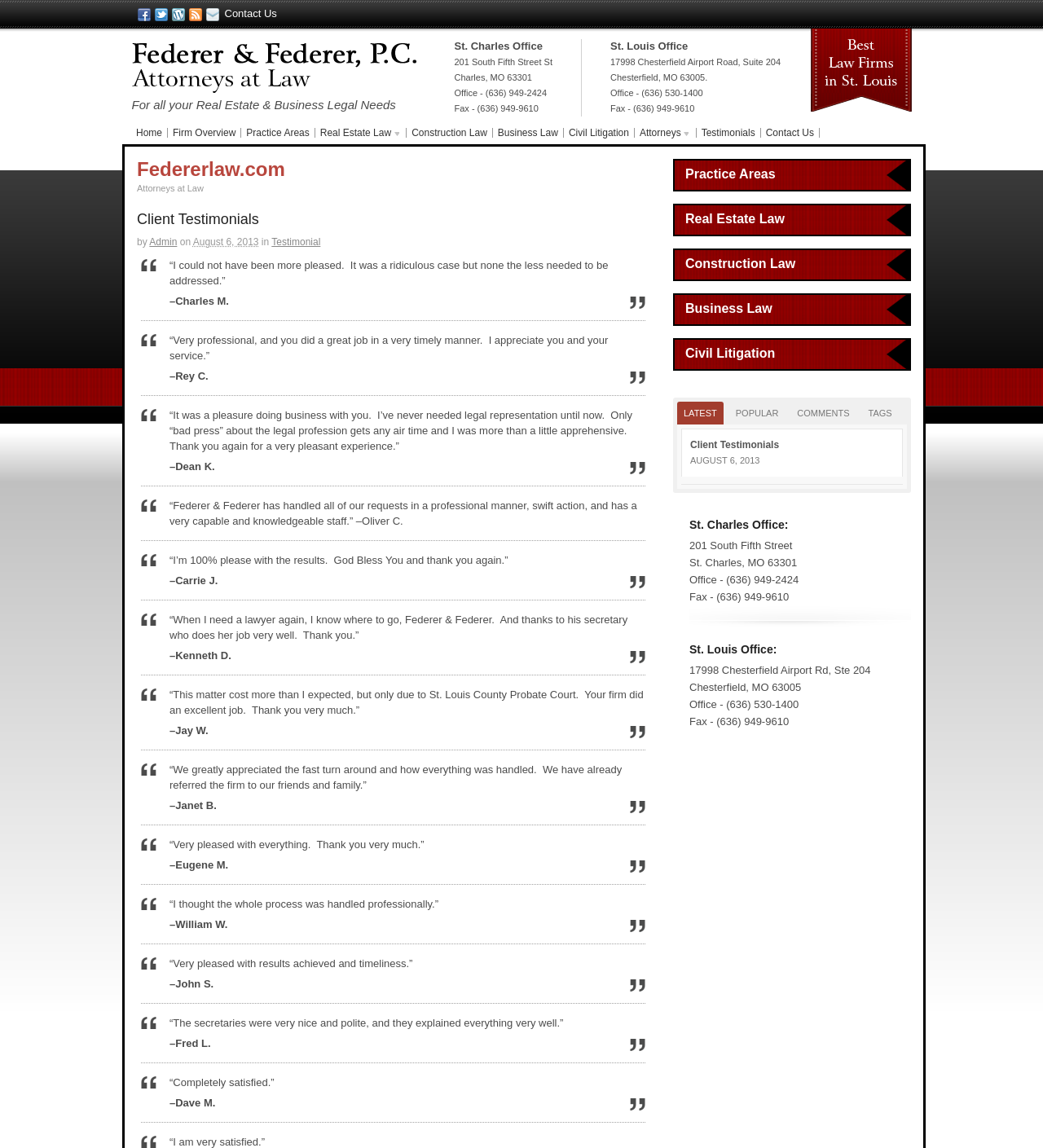Locate the UI element described by Tags and provide its bounding box coordinates. Use the format (top-left x, top-left y, bottom-right x, bottom-right y) with all values as floating point numbers between 0 and 1.

[0.826, 0.35, 0.861, 0.37]